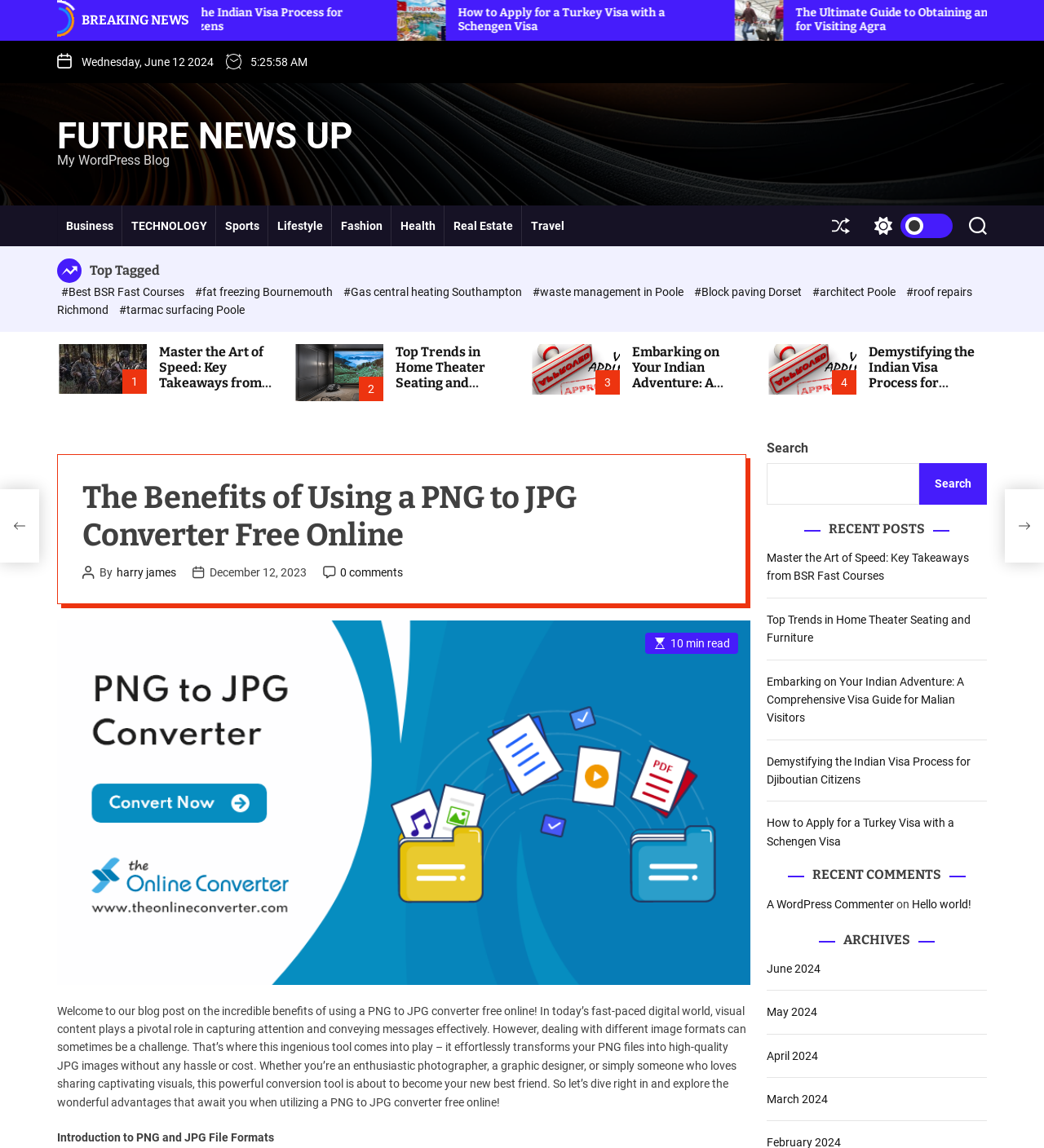What is the estimated reading time of the blog post?
Look at the screenshot and respond with one word or a short phrase.

10 min read